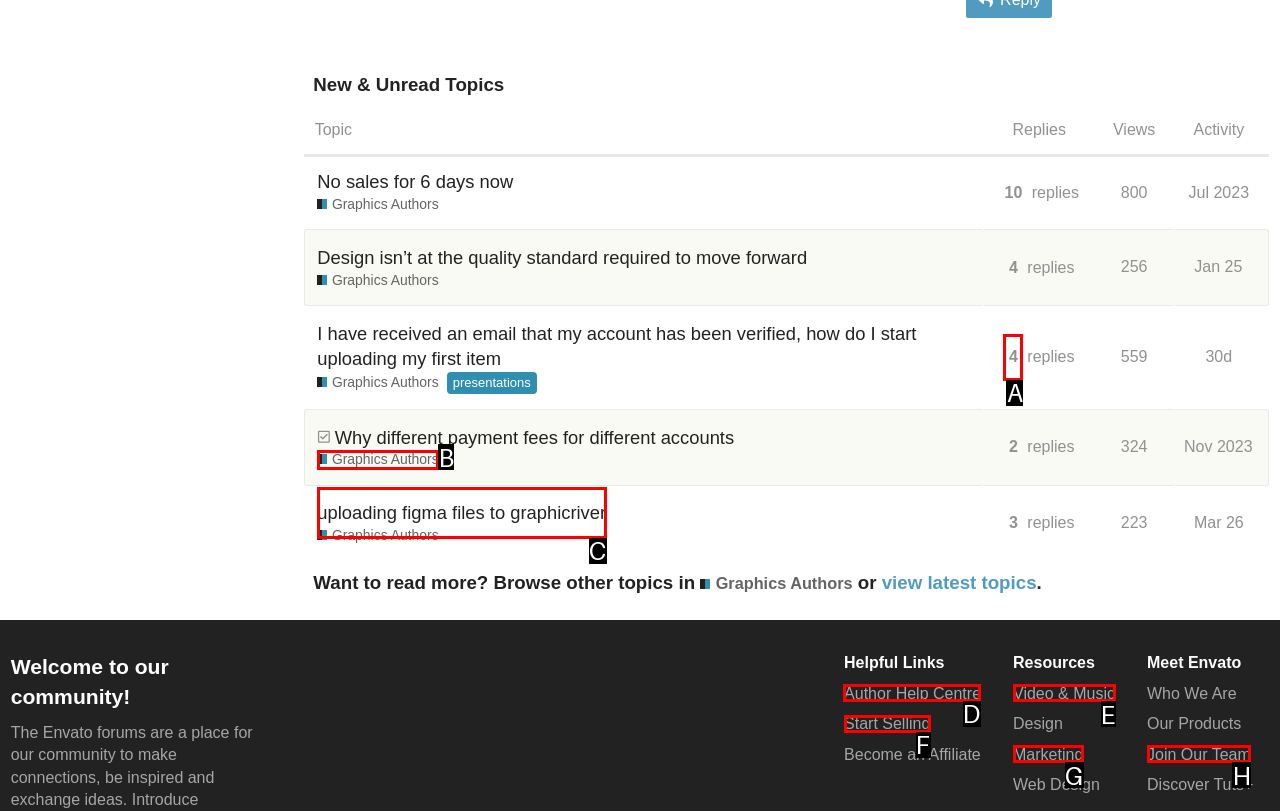To achieve the task: Get help from Author Help Centre, indicate the letter of the correct choice from the provided options.

D